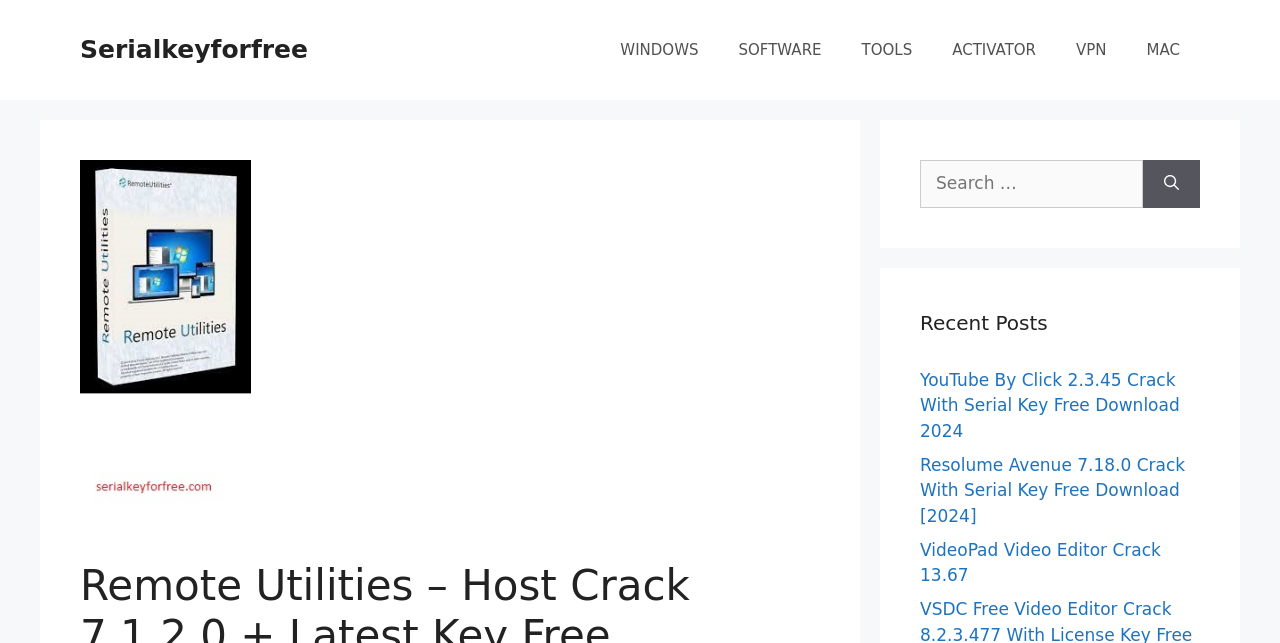Generate a thorough explanation of the webpage's elements.

The webpage is about Remote Utilities - Host Crack, with a prominent banner at the top displaying the site's name. Below the banner, there is a navigation menu with seven links: WINDOWS, SOFTWARE, TOOLS, ACTIVATOR, VPN, MAC, and an image of Remote Utilities - Host Crack. 

On the right side of the page, there is a search box with a label "Search for:" and a search button next to it. Above the search box, there is a heading "Recent Posts". 

Below the heading, there are three links to recent posts, including "YouTube By Click 2.3.45 Crack With Serial Key Free Download 2024", "Resolume Avenue 7.18.0 Crack With Serial Key Free Download [2024]", and "VideoPad Video Editor Crack 13.67". These links are stacked vertically, with the first one at the top and the last one at the bottom.